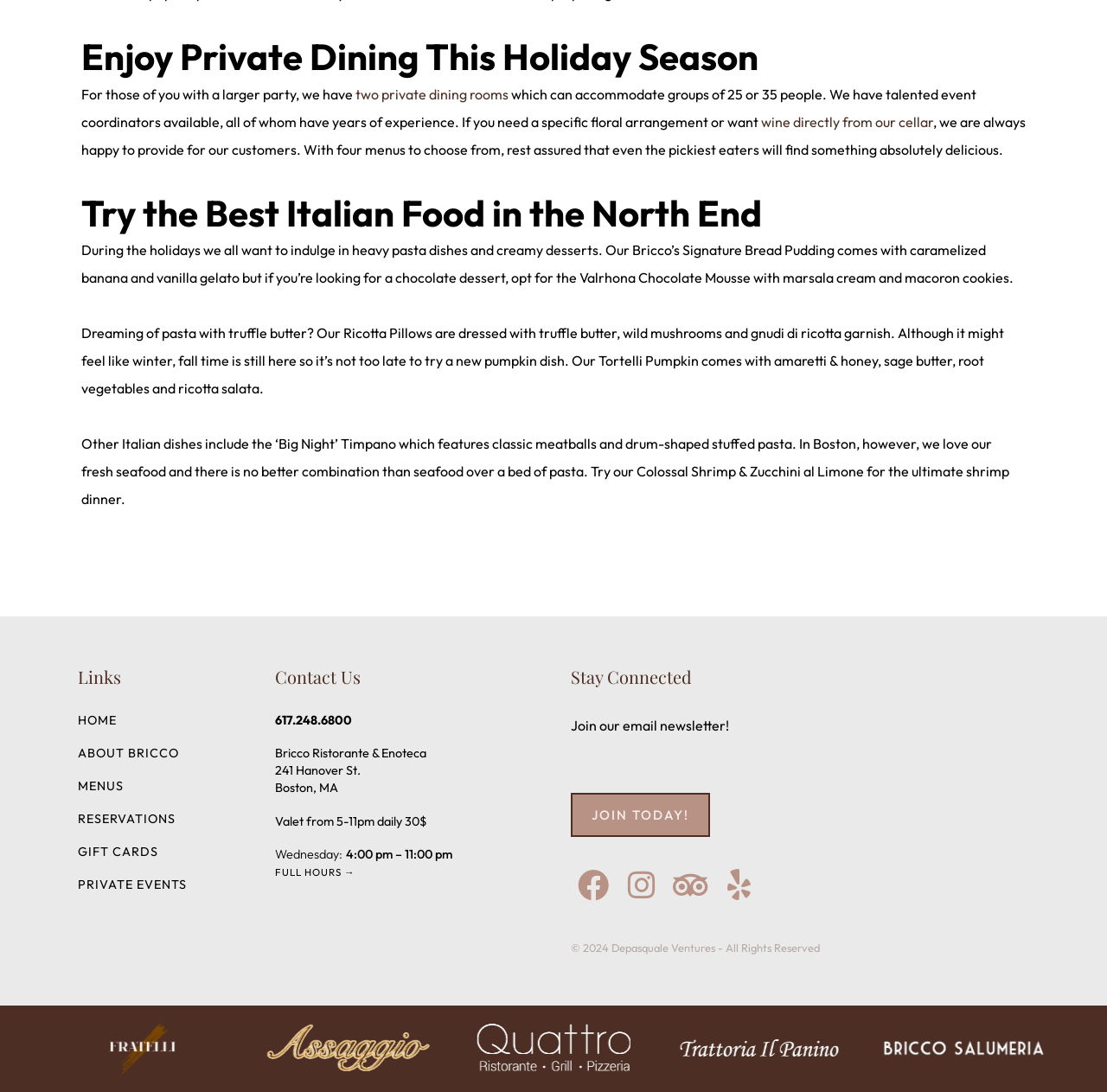Determine the bounding box for the described HTML element: "Join Today!". Ensure the coordinates are four float numbers between 0 and 1 in the format [left, top, right, bottom].

[0.516, 0.726, 0.641, 0.766]